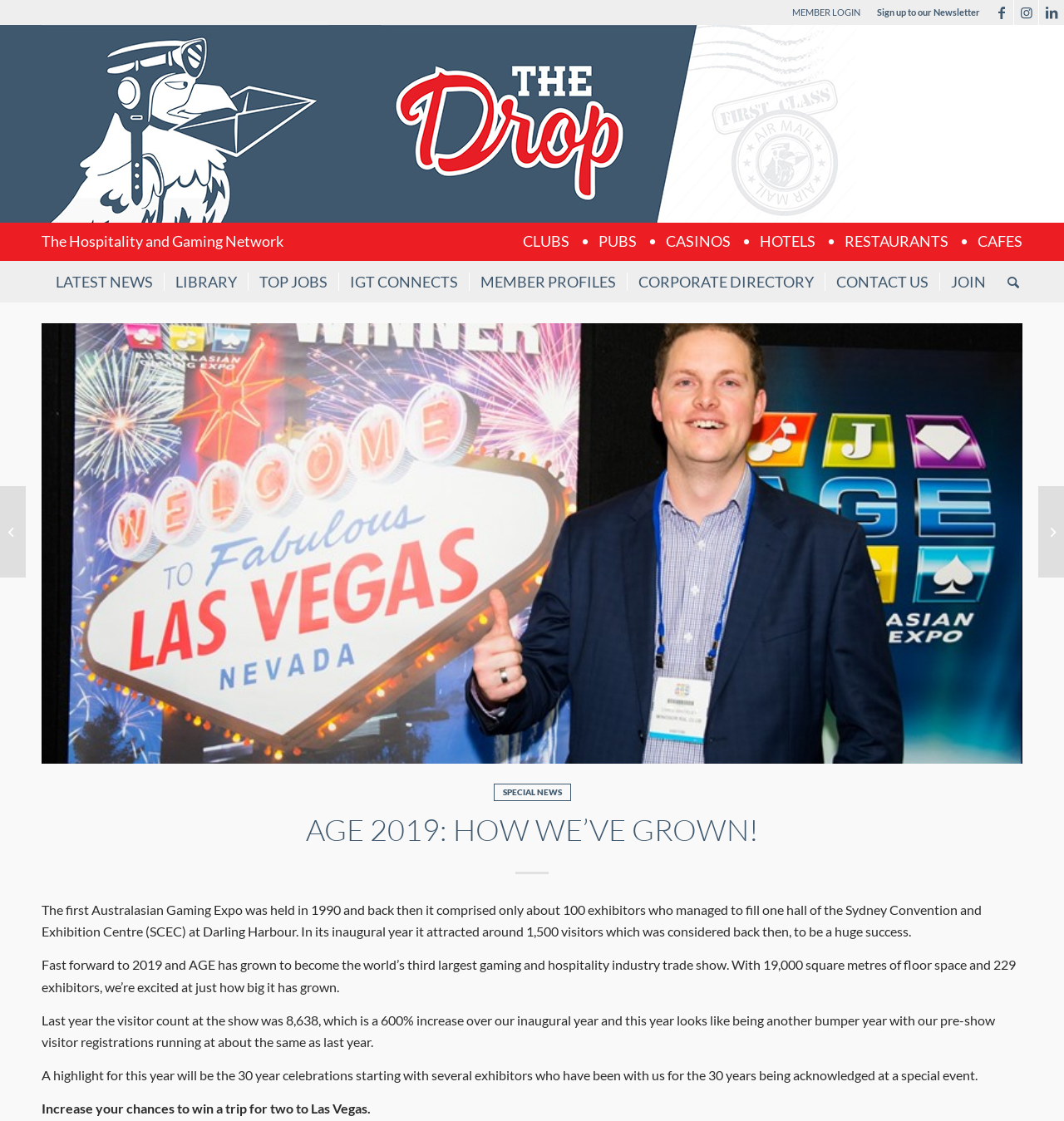Please identify the coordinates of the bounding box for the clickable region that will accomplish this instruction: "Click on the Facebook link".

[0.93, 0.0, 0.952, 0.022]